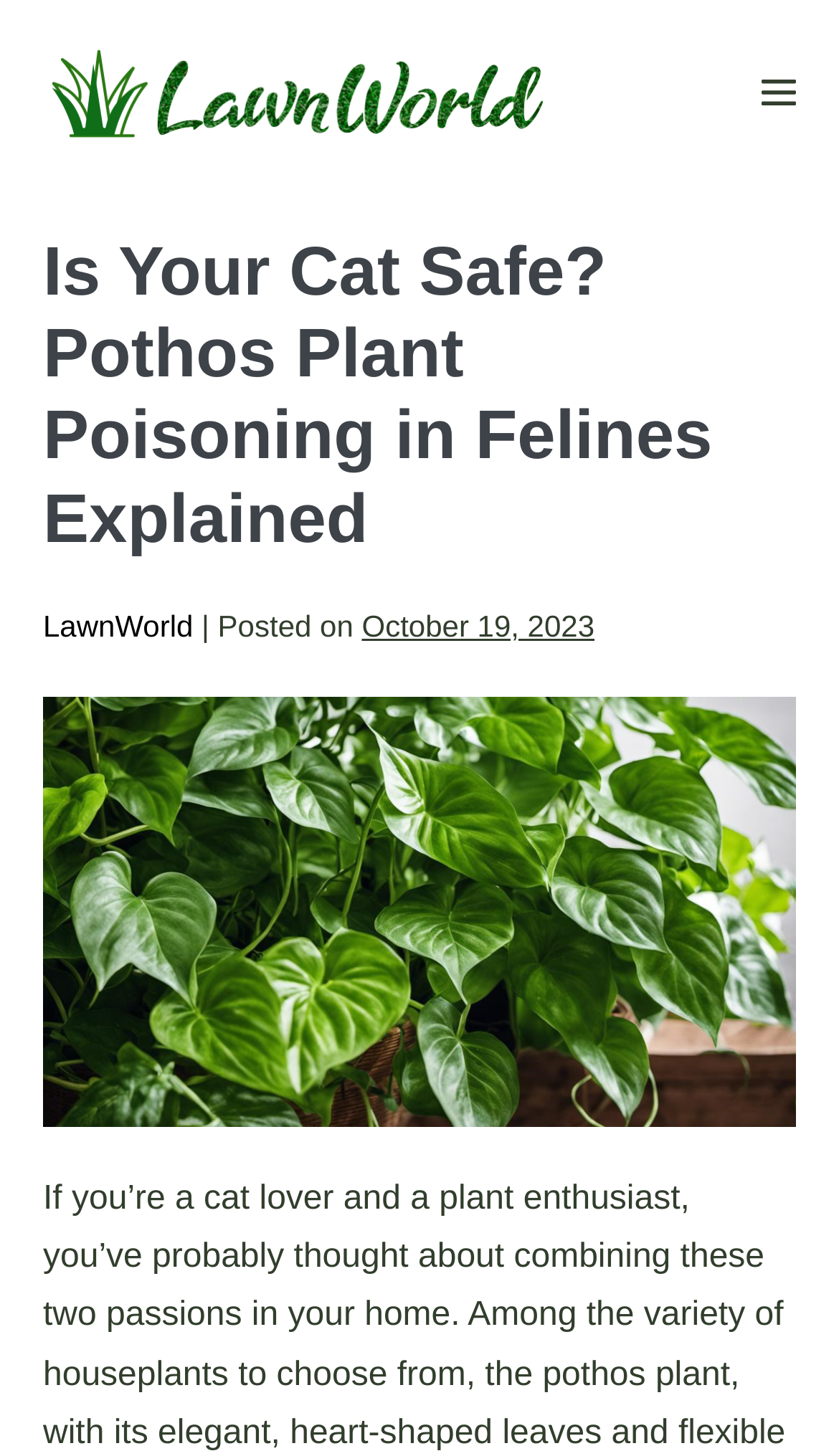Using the provided element description: "Menu Toggle", identify the bounding box coordinates. The coordinates should be four floats between 0 and 1 in the order [left, top, right, bottom].

[0.908, 0.044, 0.949, 0.084]